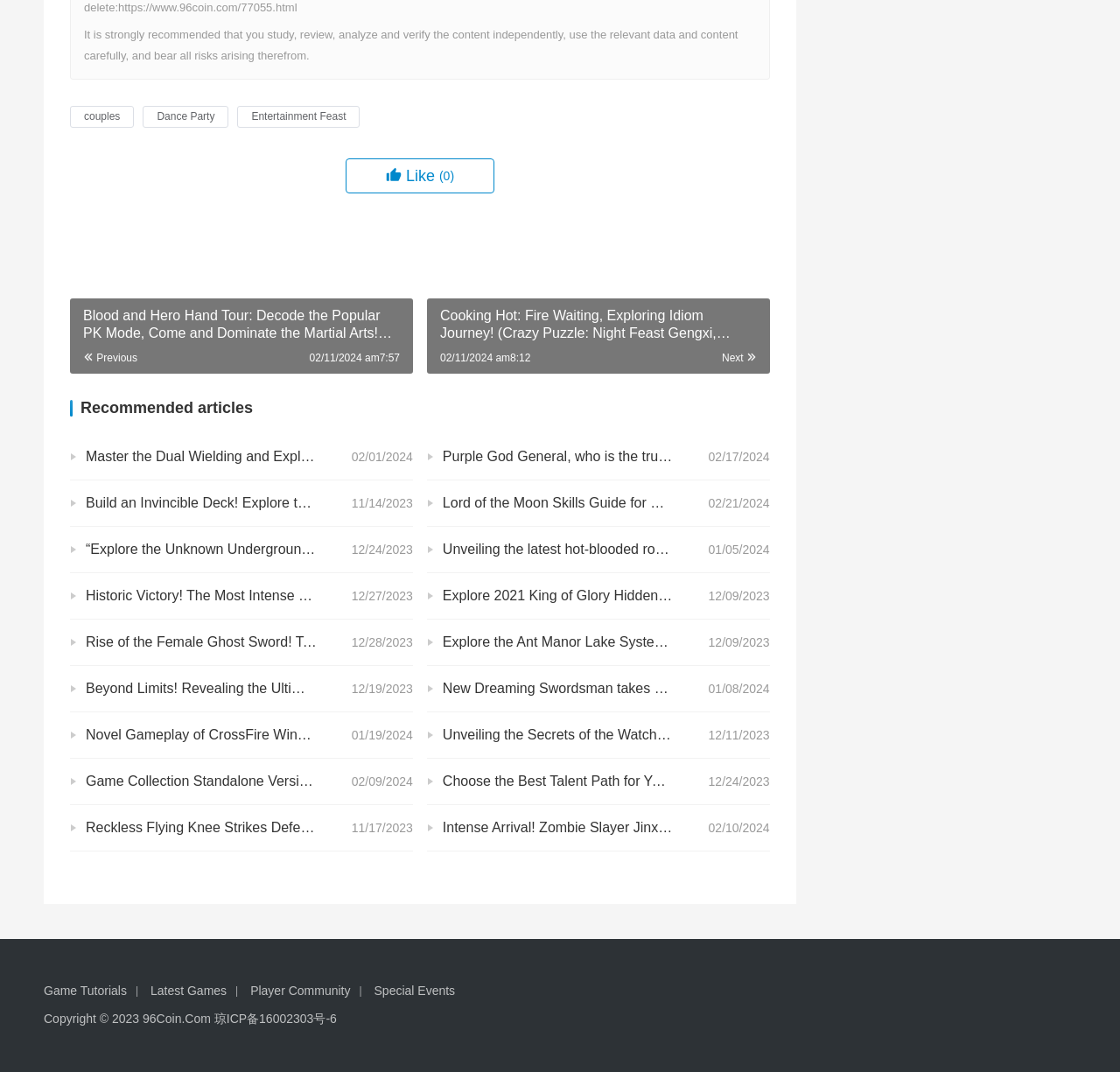Refer to the screenshot and give an in-depth answer to this question: What is the date of the article 'Build an Invincible Deck!'?

The date of the article 'Build an Invincible Deck!' is mentioned next to the link, which is '11/14/2023'. This date is in the format of month/day/year and is a static text element on the webpage.